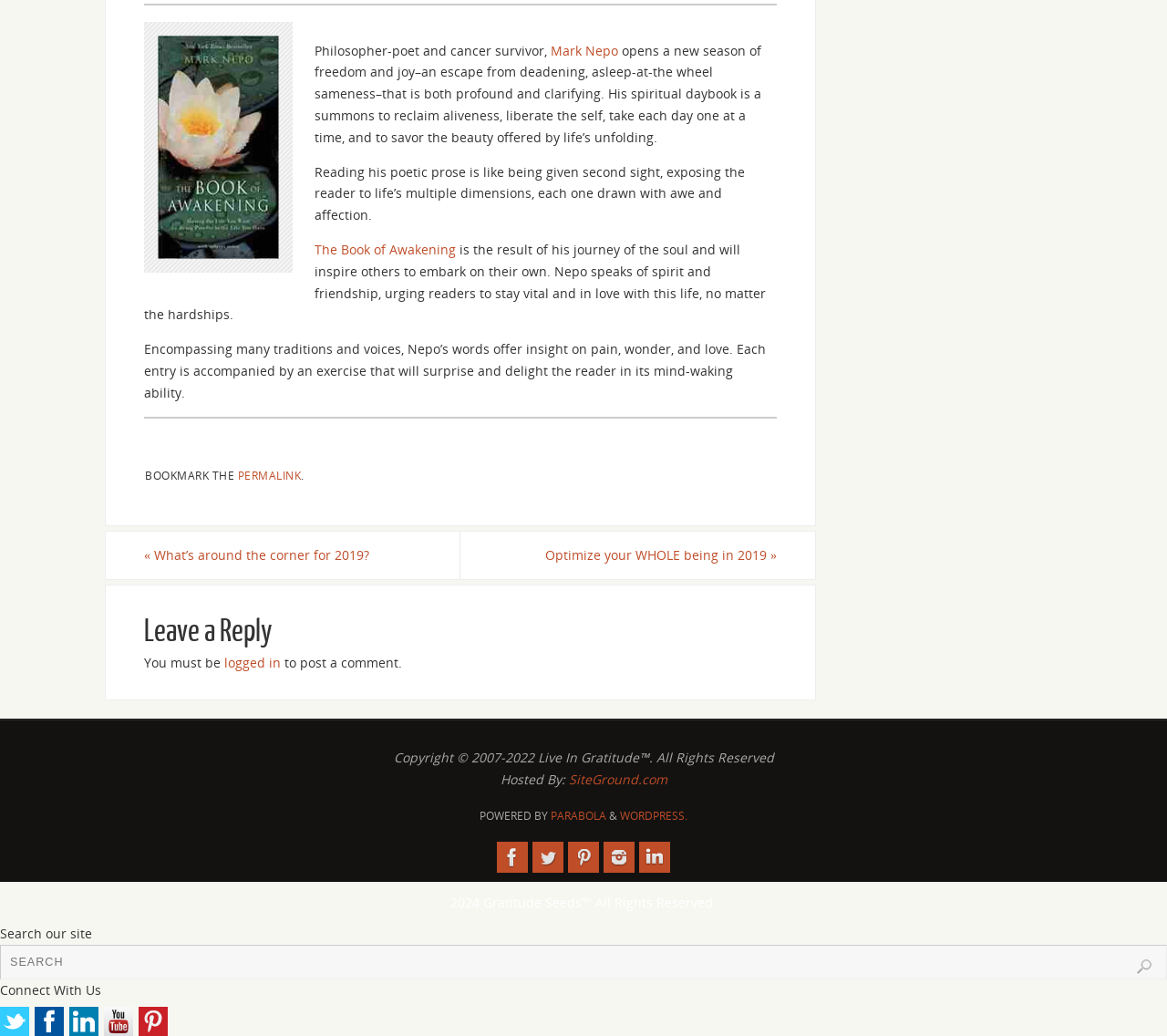Find and indicate the bounding box coordinates of the region you should select to follow the given instruction: "Read the book description".

[0.27, 0.04, 0.652, 0.141]